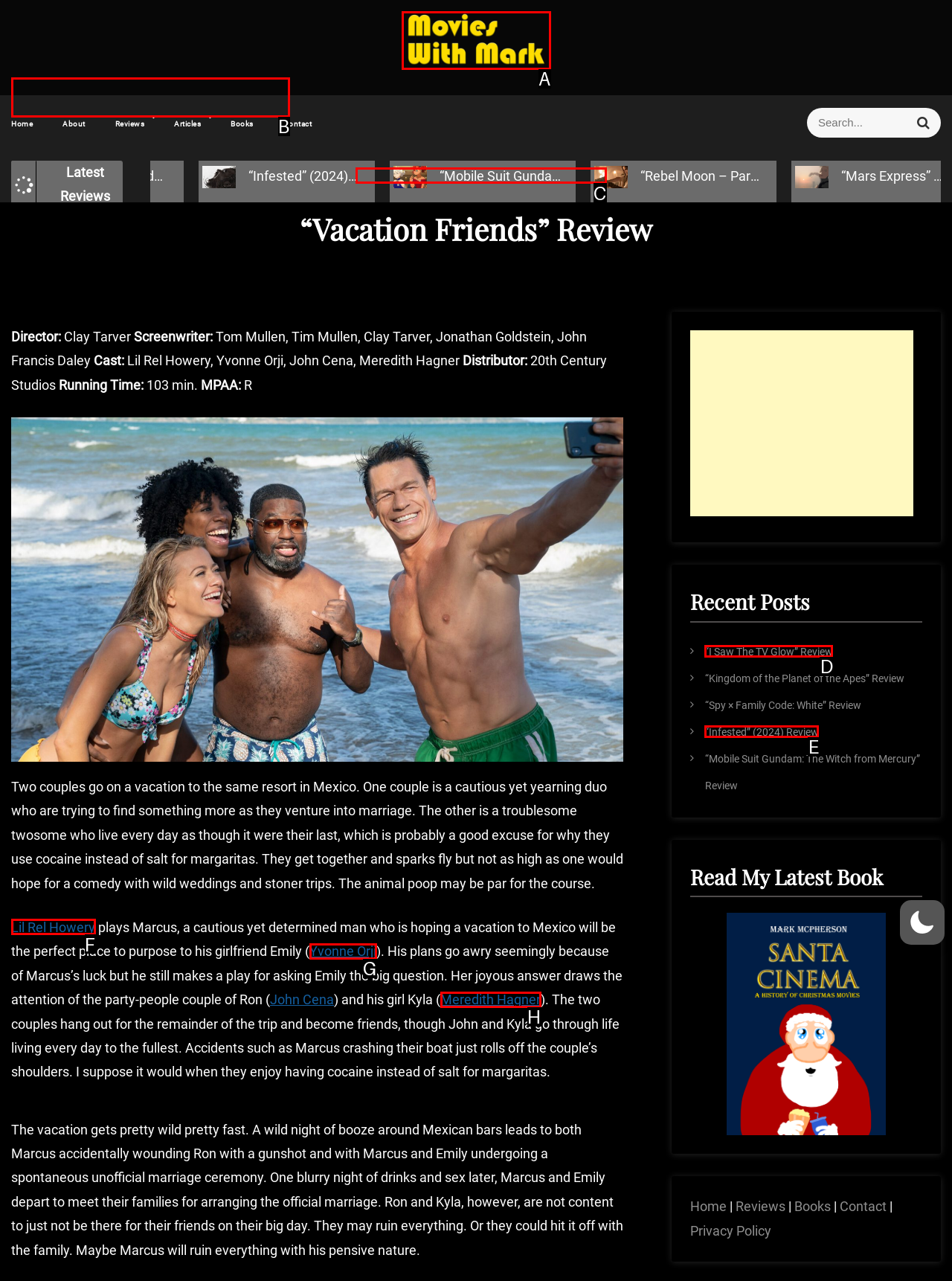From the description: Yvonne Orji, select the HTML element that fits best. Reply with the letter of the appropriate option.

G